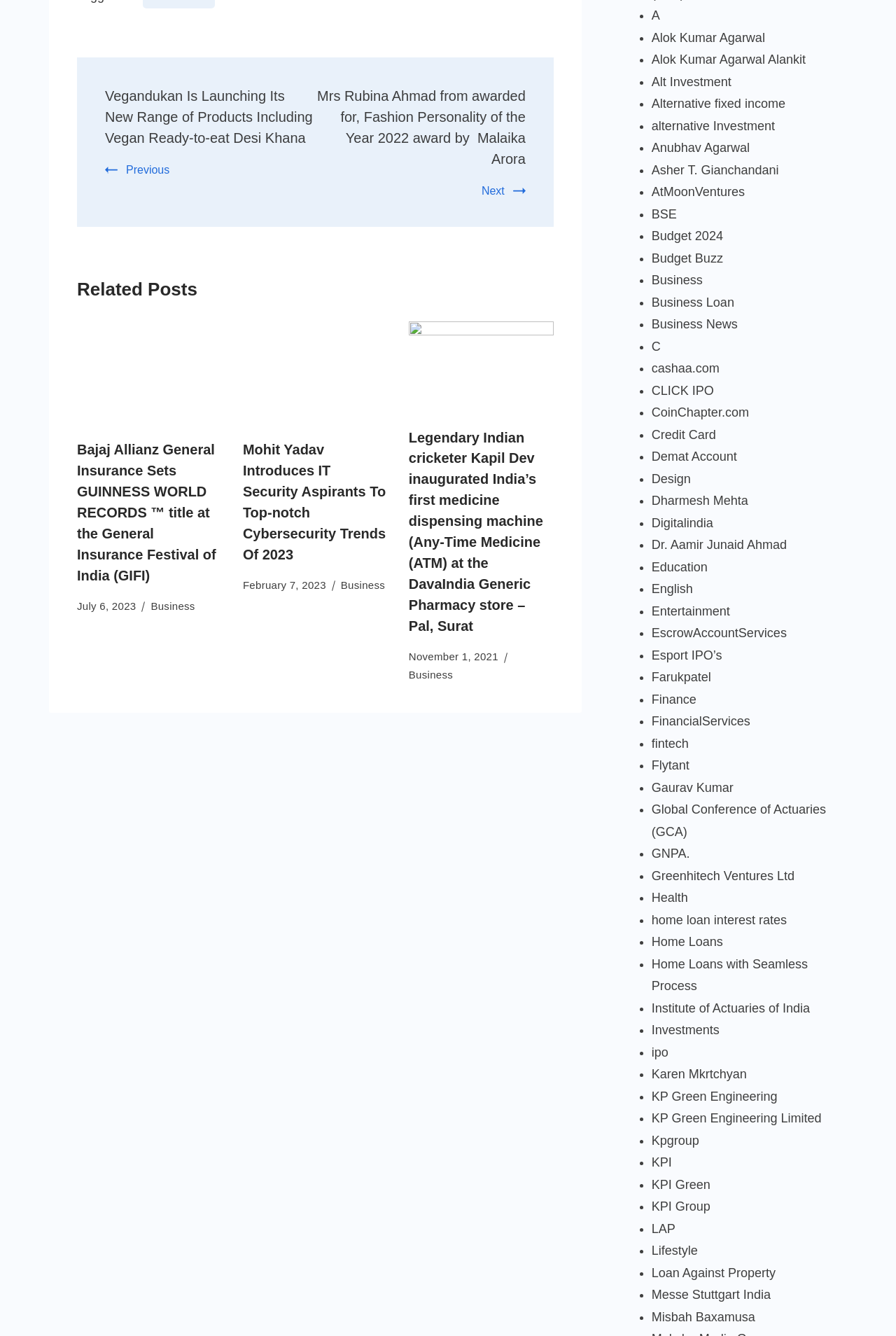Use a single word or phrase to answer the following:
What is the date of the third article?

November 1, 2021